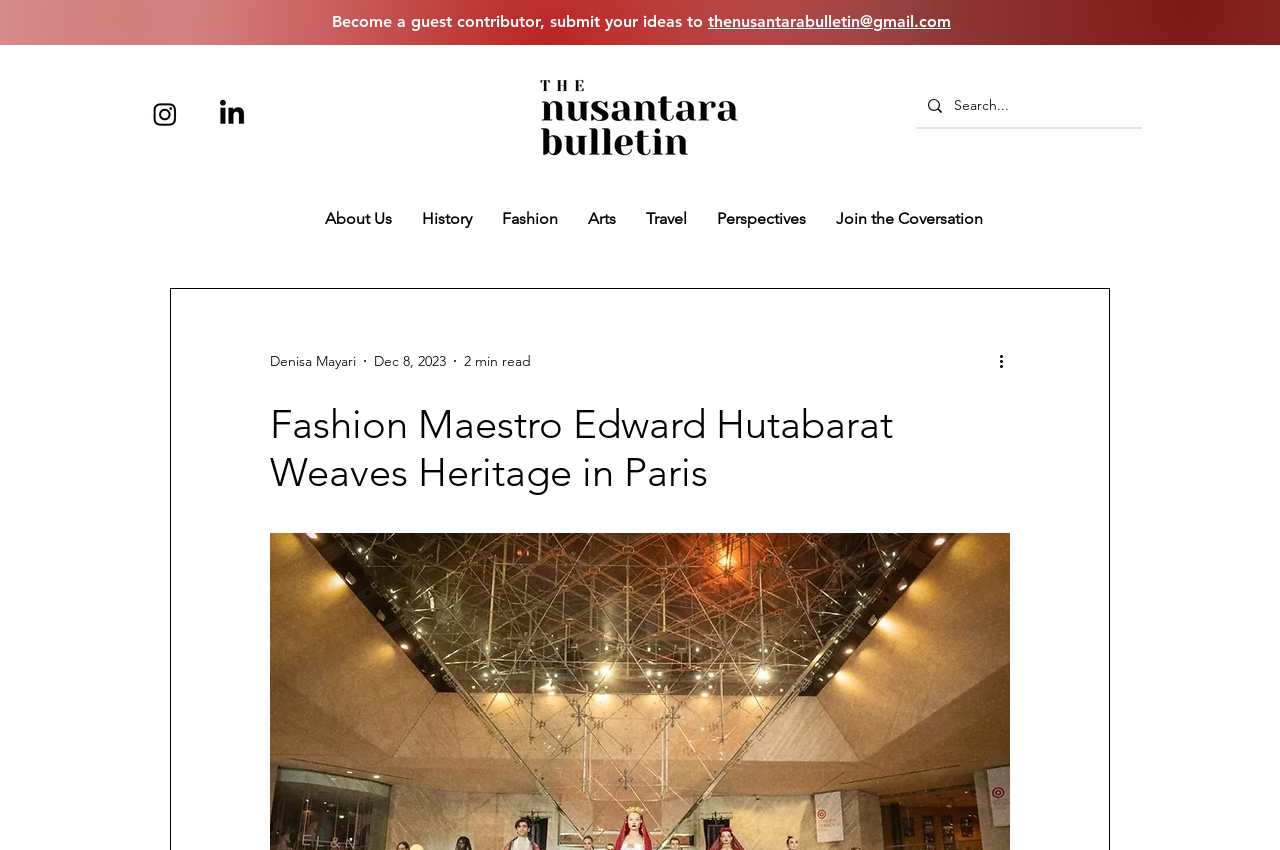Provide your answer in one word or a succinct phrase for the question: 
What is the name of the fashion maestro featured in the article?

Edward Hutabarat